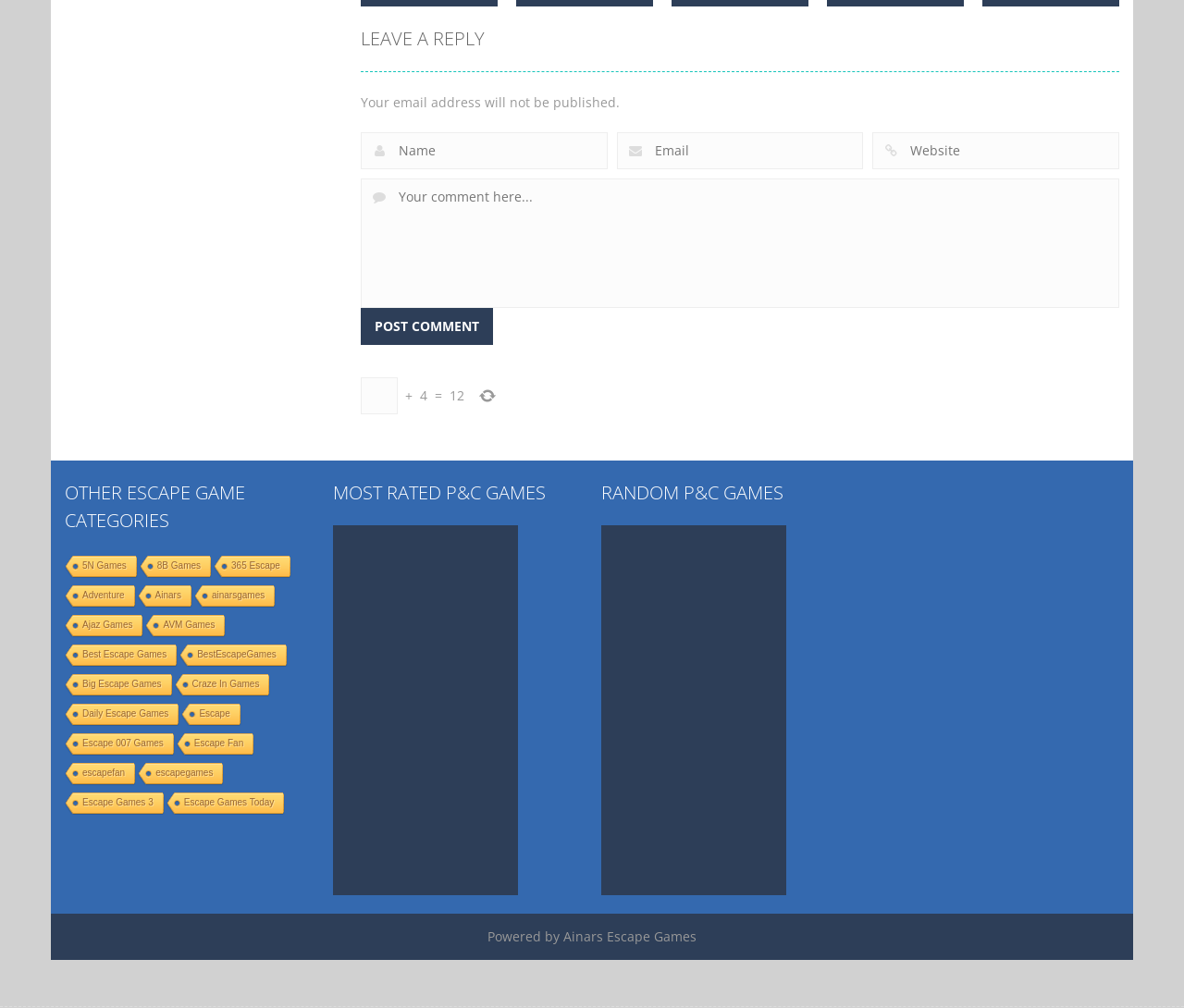Using the provided element description, identify the bounding box coordinates as (top-left x, top-left y, bottom-right x, bottom-right y). Ensure all values are between 0 and 1. Description: Hidden object and Difference

[0.706, 0.041, 0.806, 0.069]